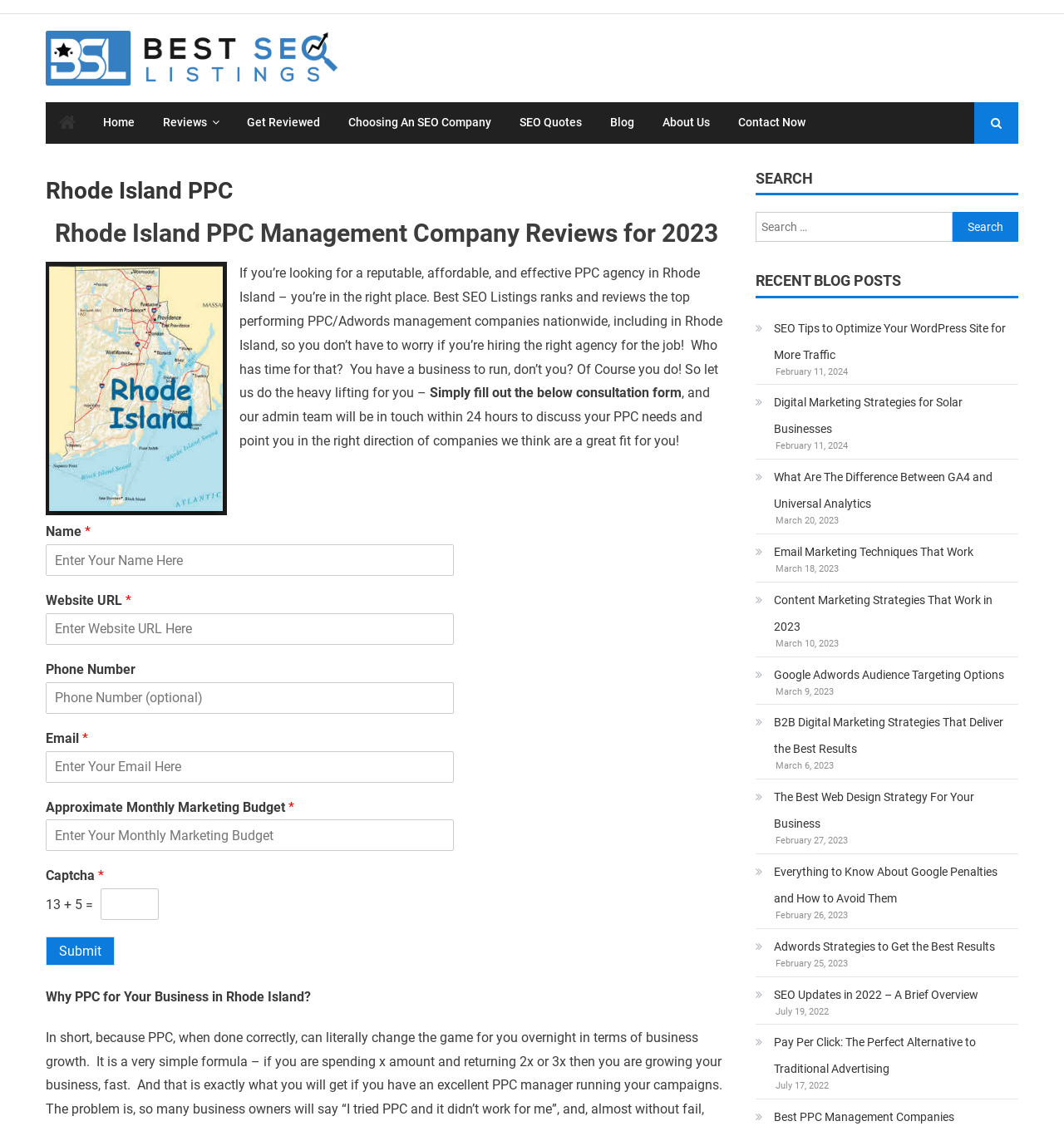Given the webpage screenshot, identify the bounding box of the UI element that matches this description: "Google Adwords Audience Targeting Options".

[0.71, 0.587, 0.944, 0.611]